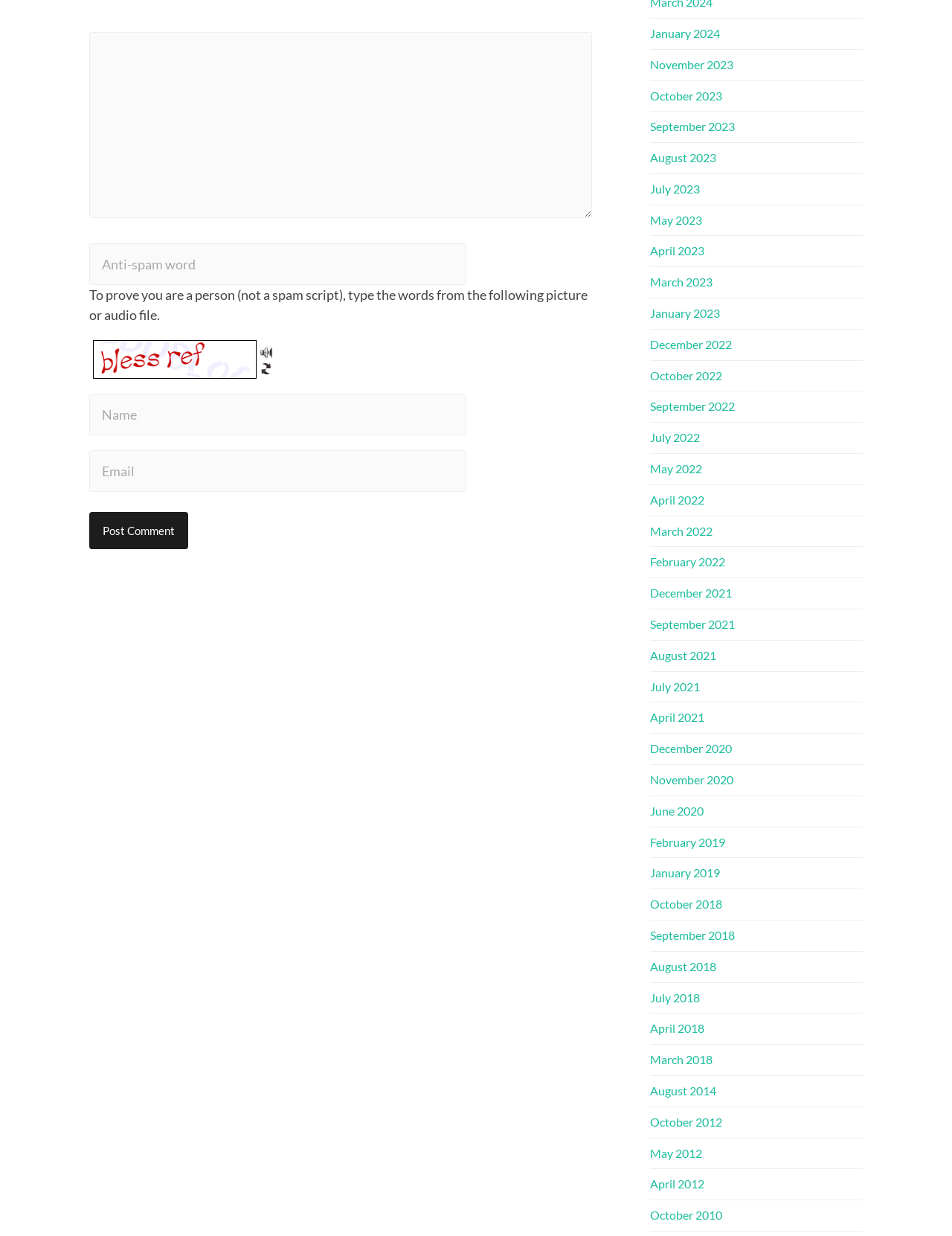Please give a concise answer to this question using a single word or phrase: 
What is the earliest month listed in the links section?

October 2010